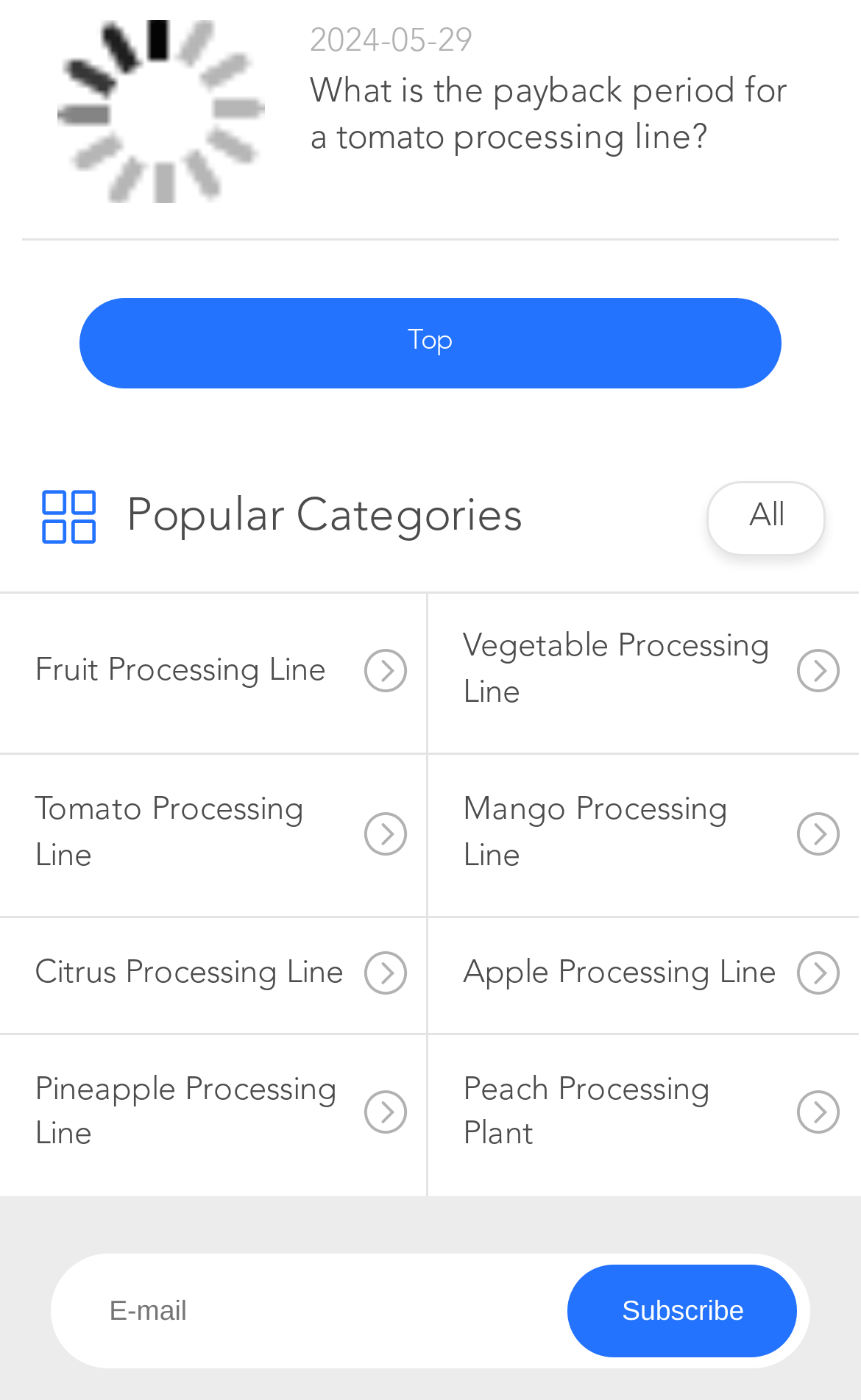Using floating point numbers between 0 and 1, provide the bounding box coordinates in the format (top-left x, top-left y, bottom-right x, bottom-right y). Locate the UI element described here: Apple Processing Line

[0.497, 0.656, 0.997, 0.738]